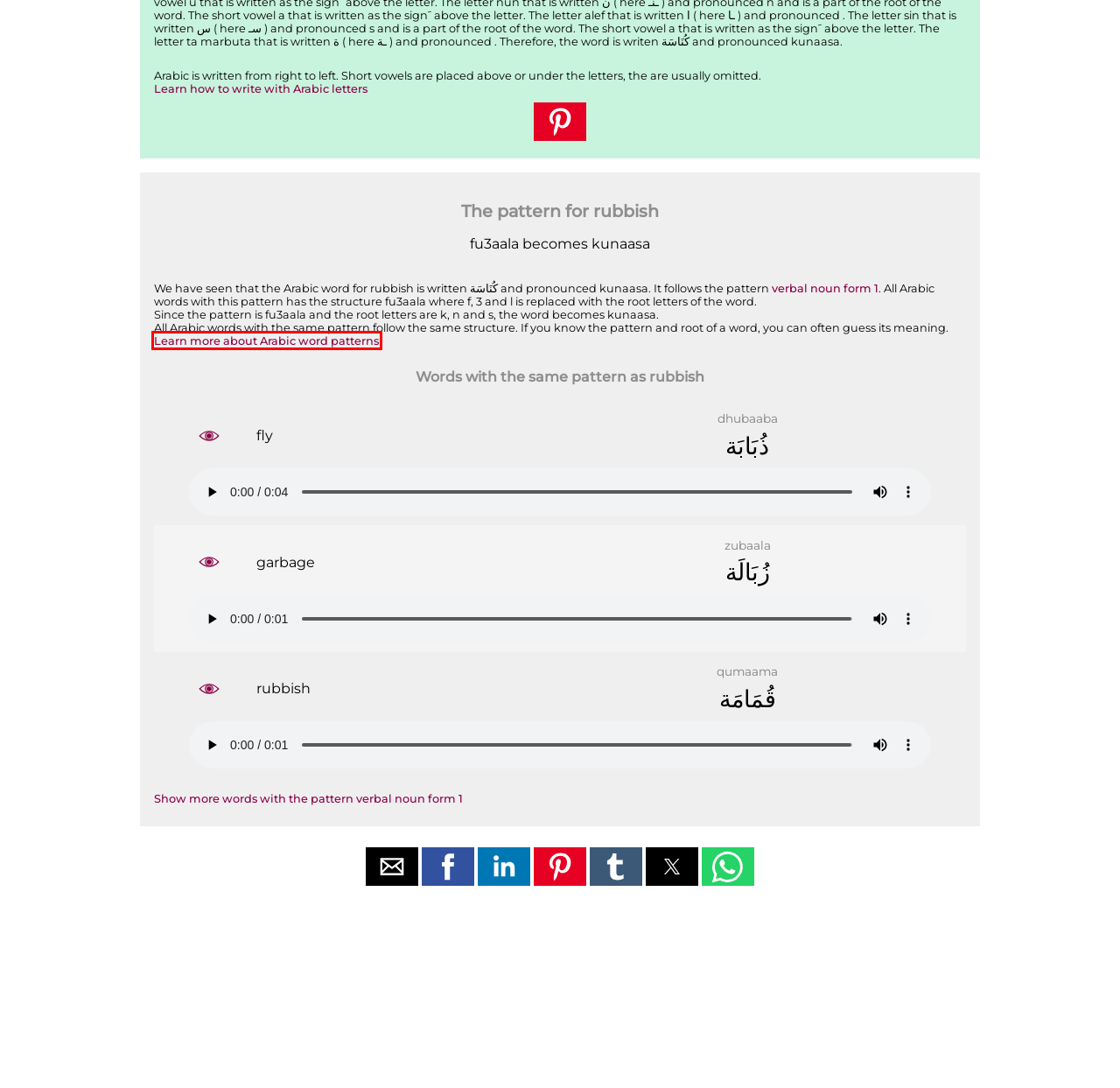You have a screenshot of a webpage with a red bounding box around a UI element. Determine which webpage description best matches the new webpage that results from clicking the element in the bounding box. Here are the candidates:
A. Garbage – an Arabic word
B. Fly – an Arabic word
C. Arabic patterns
D. Church – an Arabic word
E. Arabic roots
F. The Arabic letter kaf ﻙ
G. Write in Arabic - lesson 1 of 4
H. Sweeper – an Arabic word

C